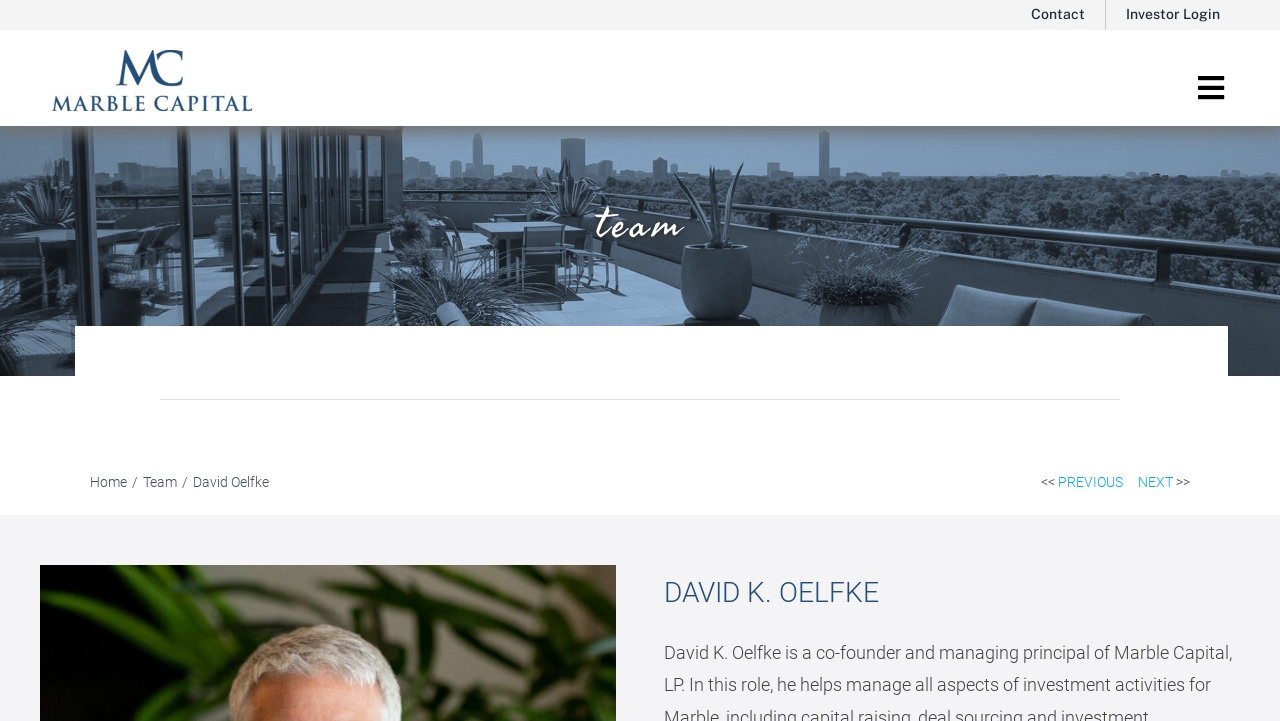Extract the bounding box coordinates of the UI element described: "Contact". Provide the coordinates in the format [left, top, right, bottom] with values ranging from 0 to 1.

[0.79, 0.0, 0.864, 0.042]